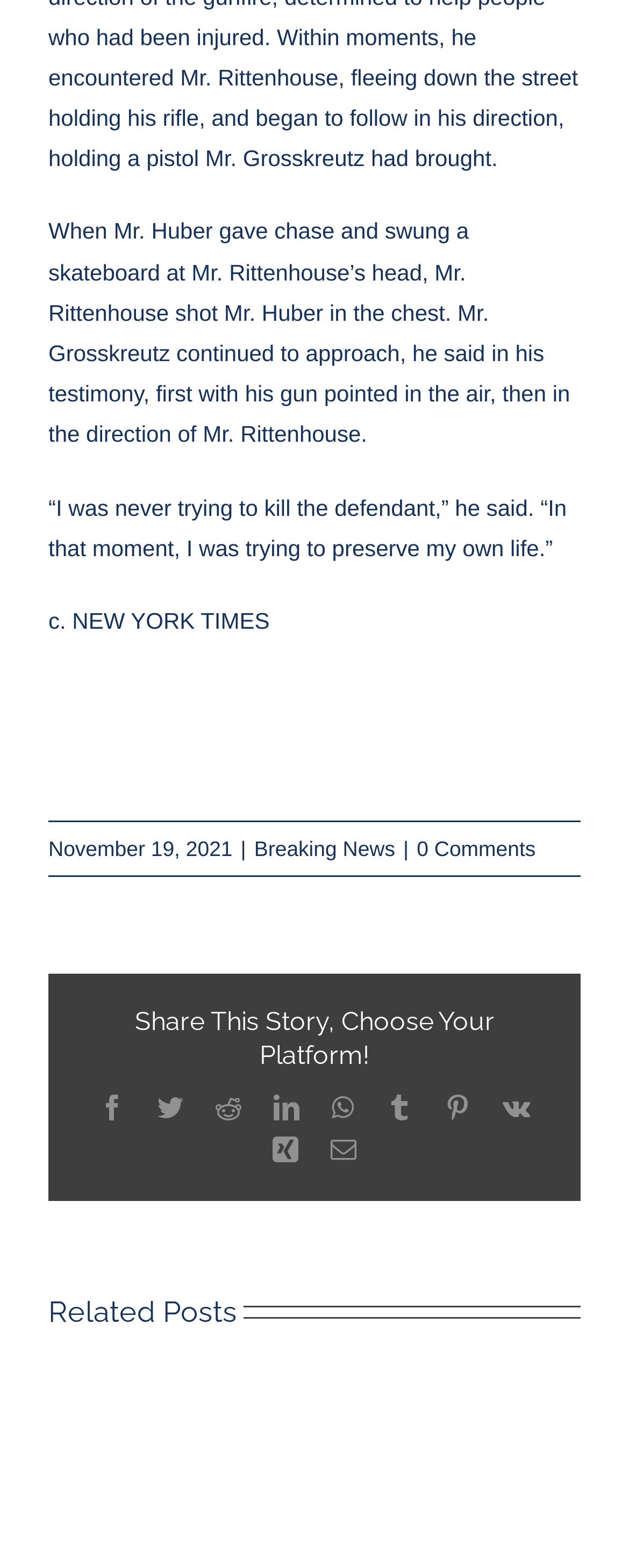Highlight the bounding box coordinates of the element that should be clicked to carry out the following instruction: "Check the comments". The coordinates must be given as four float numbers ranging from 0 to 1, i.e., [left, top, right, bottom].

[0.663, 0.533, 0.852, 0.549]